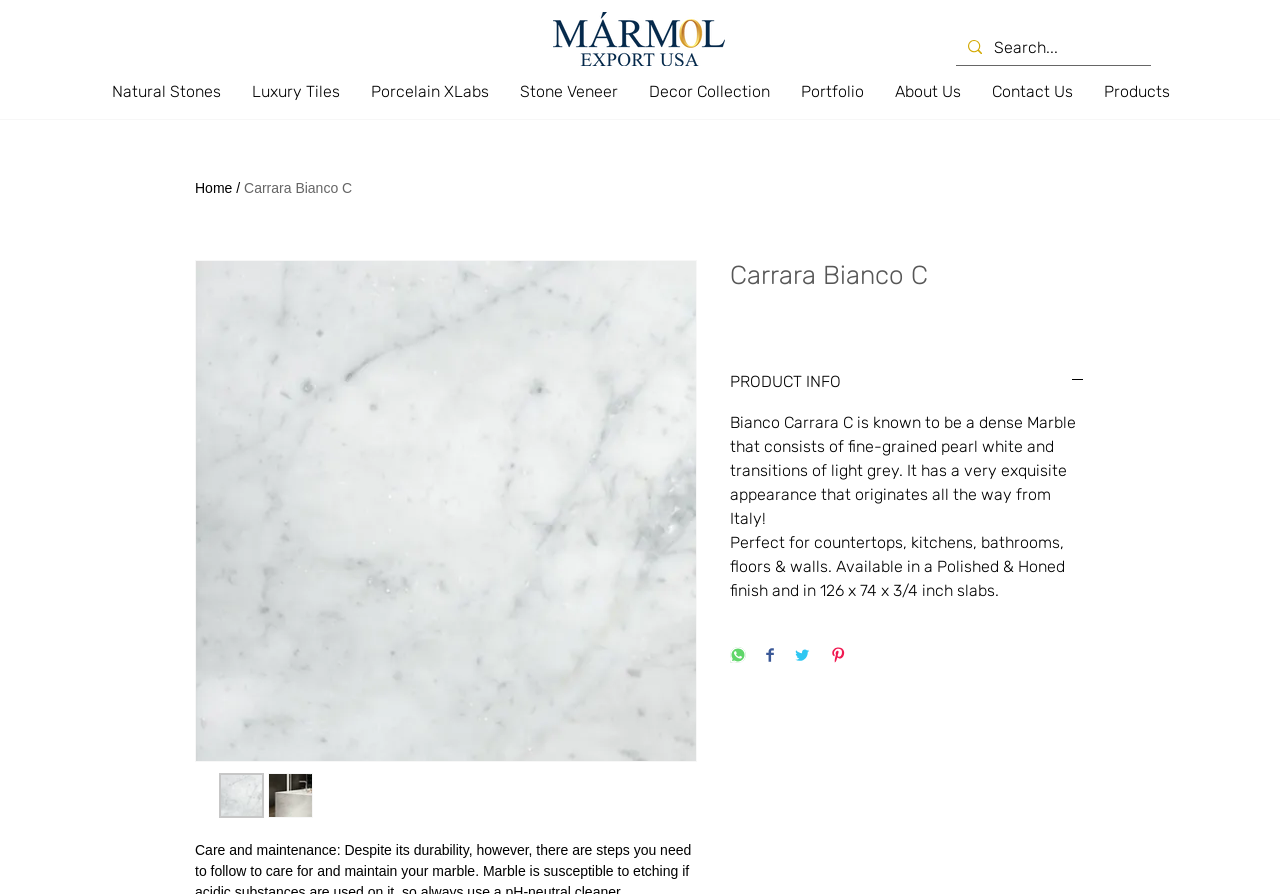Identify the bounding box coordinates for the region to click in order to carry out this instruction: "Search for products". Provide the coordinates using four float numbers between 0 and 1, formatted as [left, top, right, bottom].

[0.777, 0.032, 0.866, 0.075]